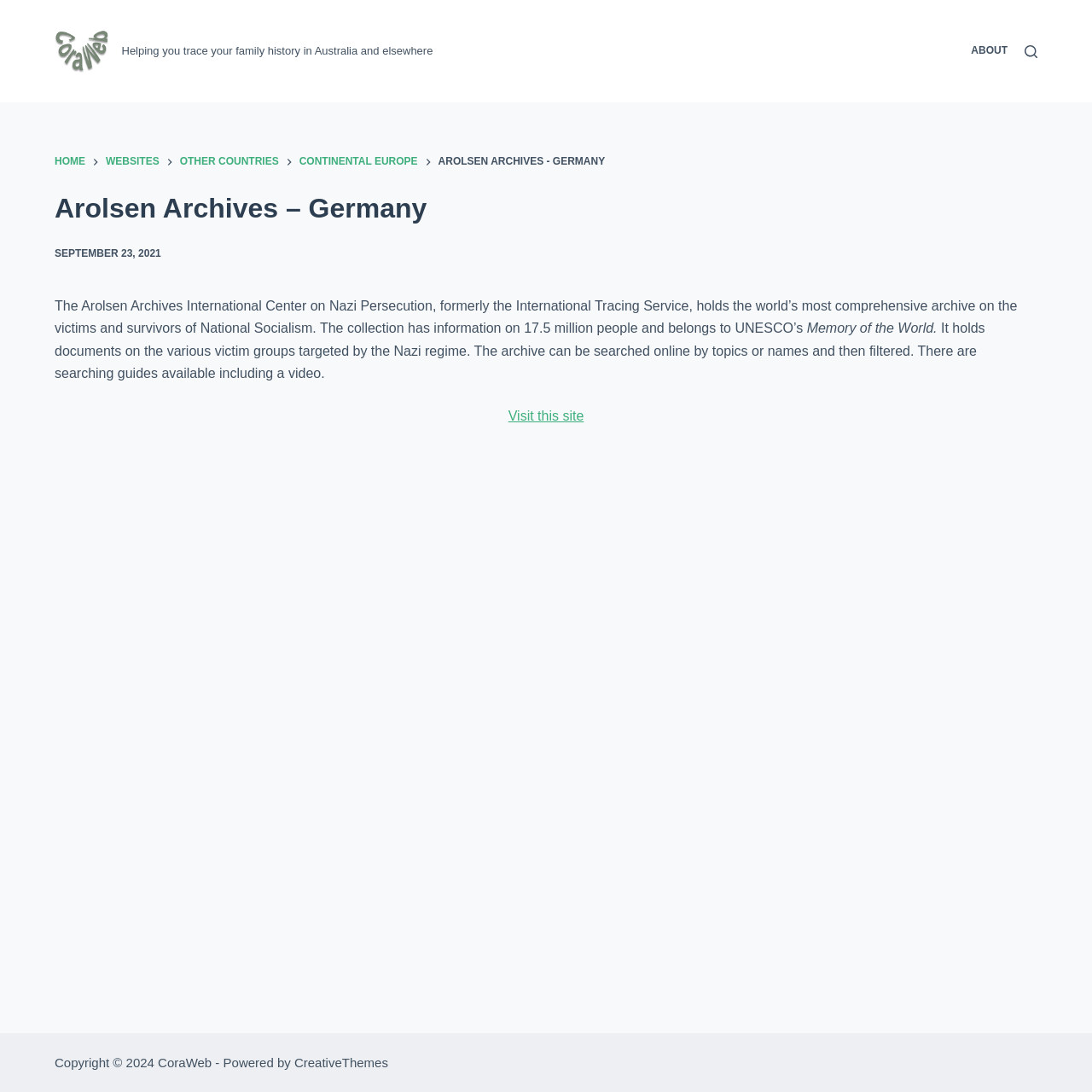How many people are in the archive's collection?
Using the visual information, reply with a single word or short phrase.

17.5 million